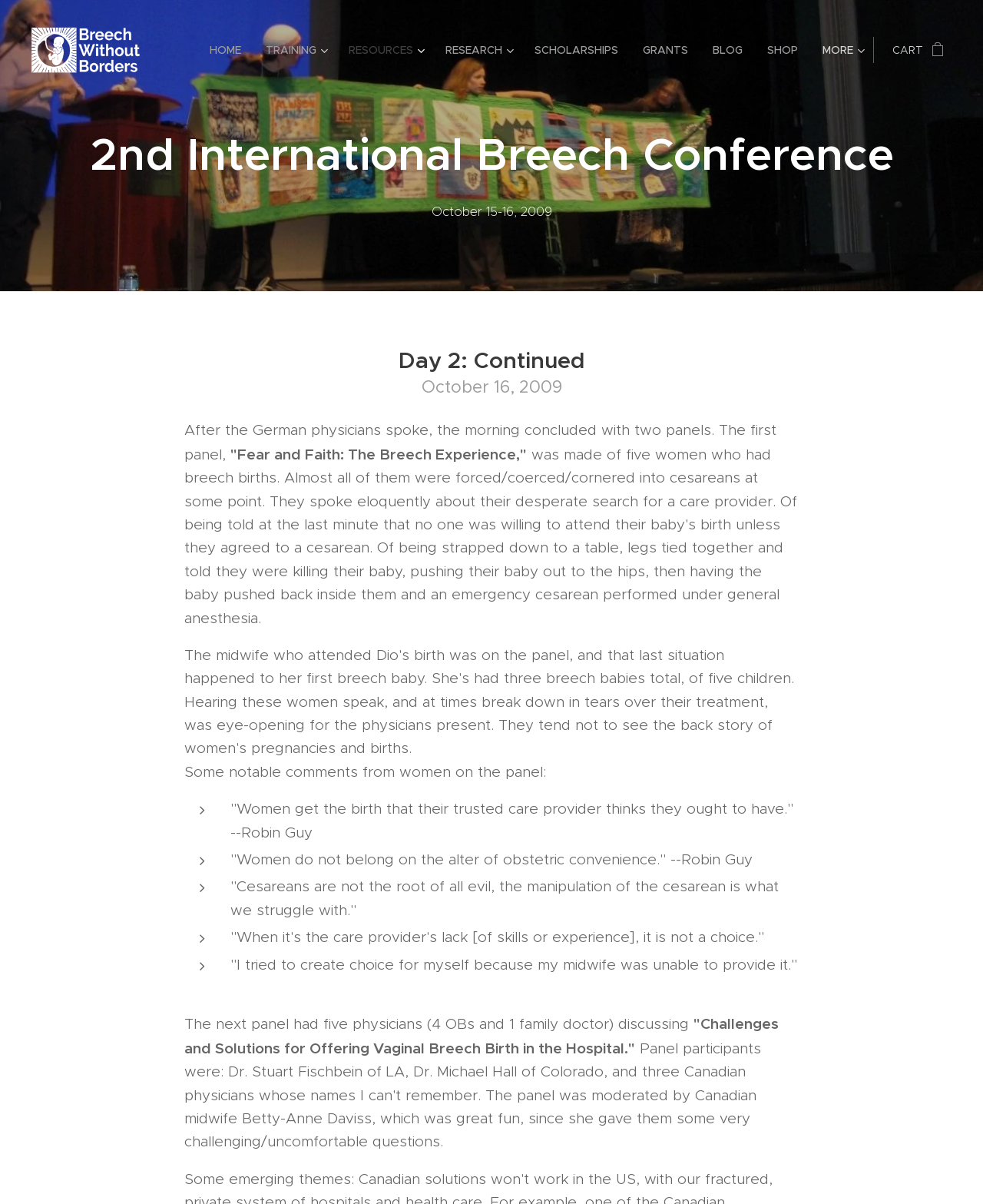Identify the bounding box coordinates of the area you need to click to perform the following instruction: "Go to HOME page".

[0.209, 0.026, 0.258, 0.057]